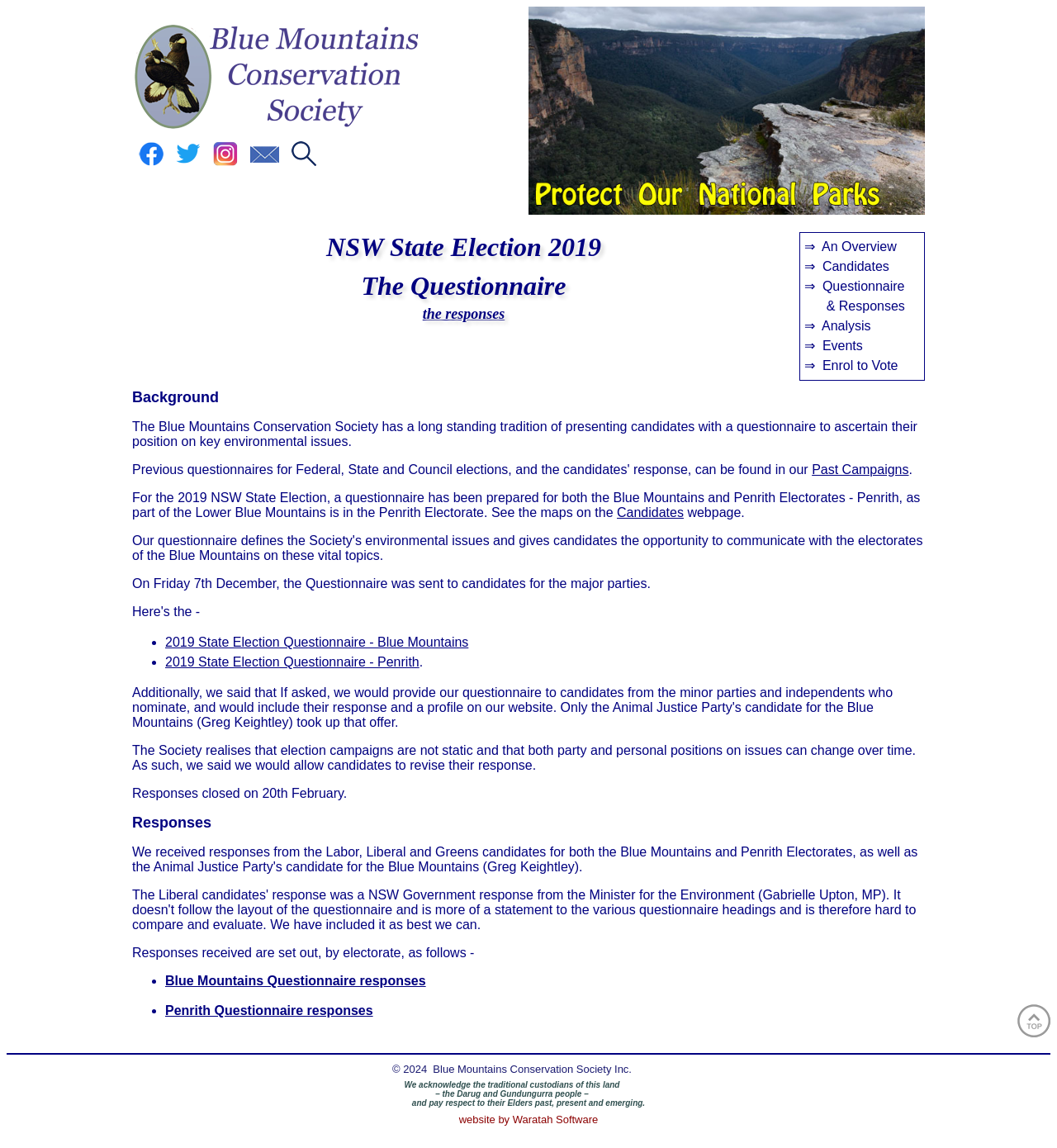What social media platforms are linked on the webpage?
Refer to the image and answer the question using a single word or phrase.

Facebook, Twitter, Instagram